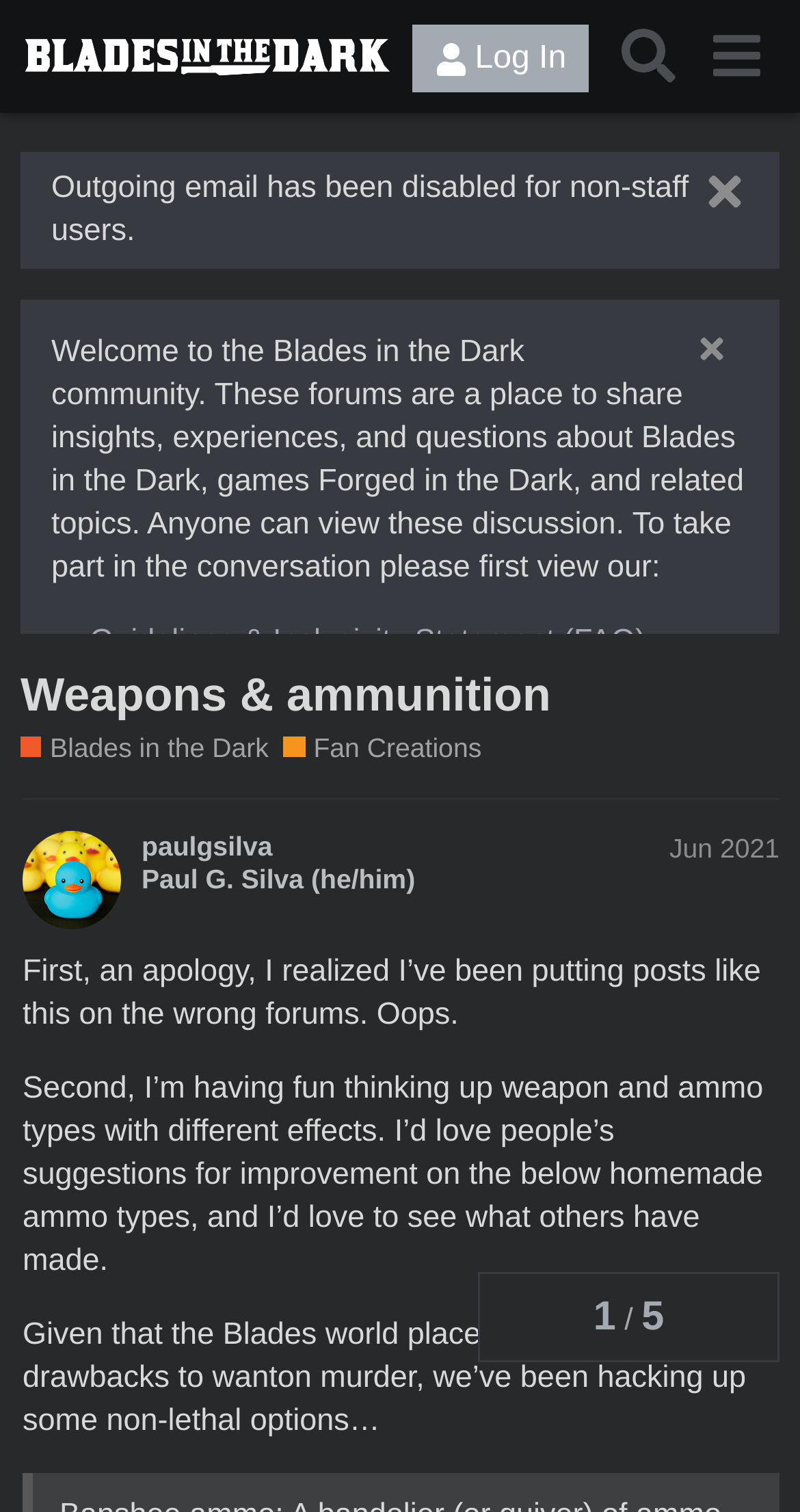What is the purpose of the forums?
Based on the image, answer the question with as much detail as possible.

I found the answer by reading the welcome message on the webpage, which states that the forums are a place to share insights, experiences, and questions about Blades in the Dark, games Forged in the Dark, and related topics.